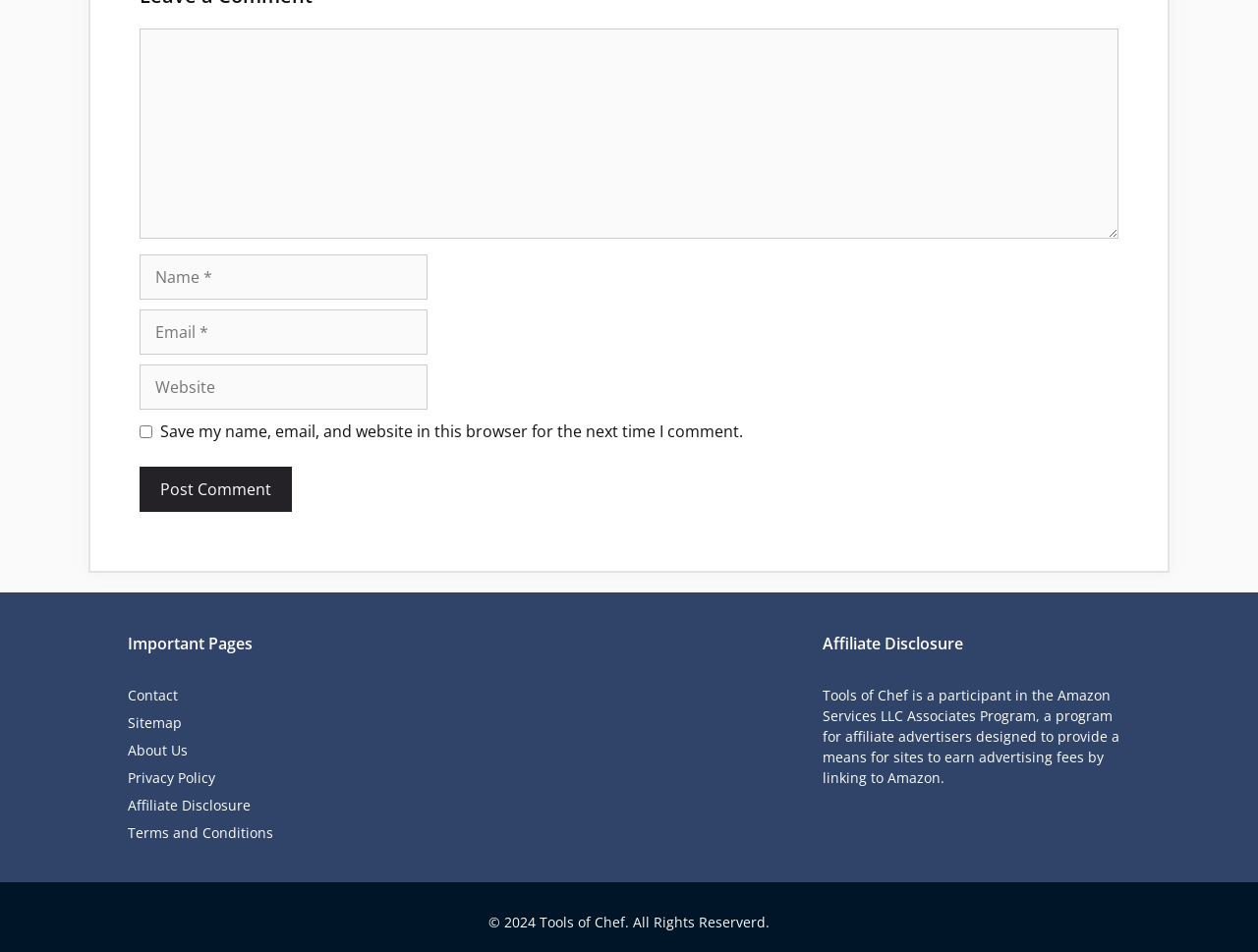Please identify the bounding box coordinates of the element I should click to complete this instruction: 'Type your name'. The coordinates should be given as four float numbers between 0 and 1, like this: [left, top, right, bottom].

[0.111, 0.267, 0.34, 0.315]